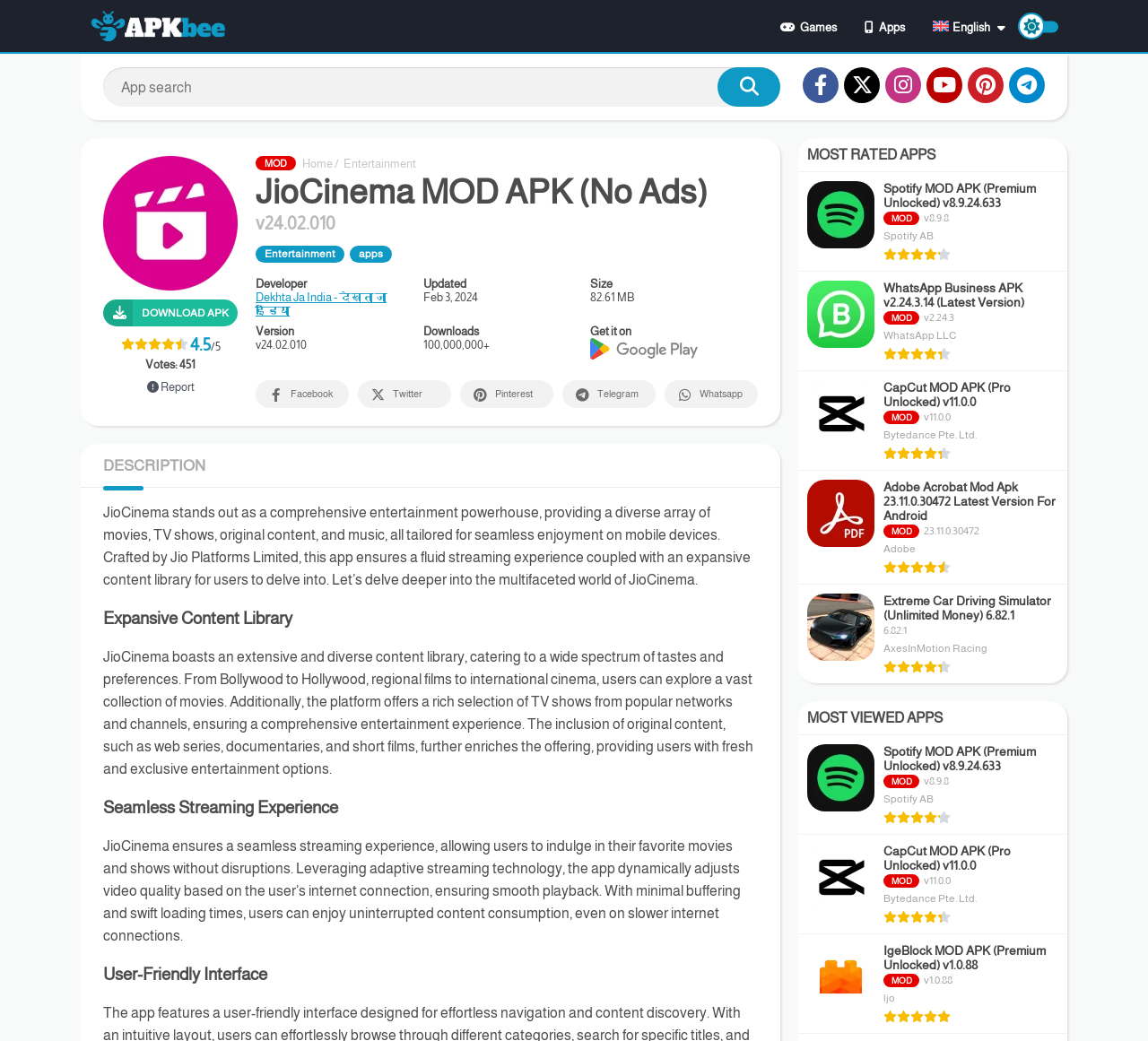Identify and provide the bounding box coordinates of the UI element described: "aria-label="Search" name="s" placeholder="App search"". The coordinates should be formatted as [left, top, right, bottom], with each number being a float between 0 and 1.

[0.09, 0.065, 0.68, 0.102]